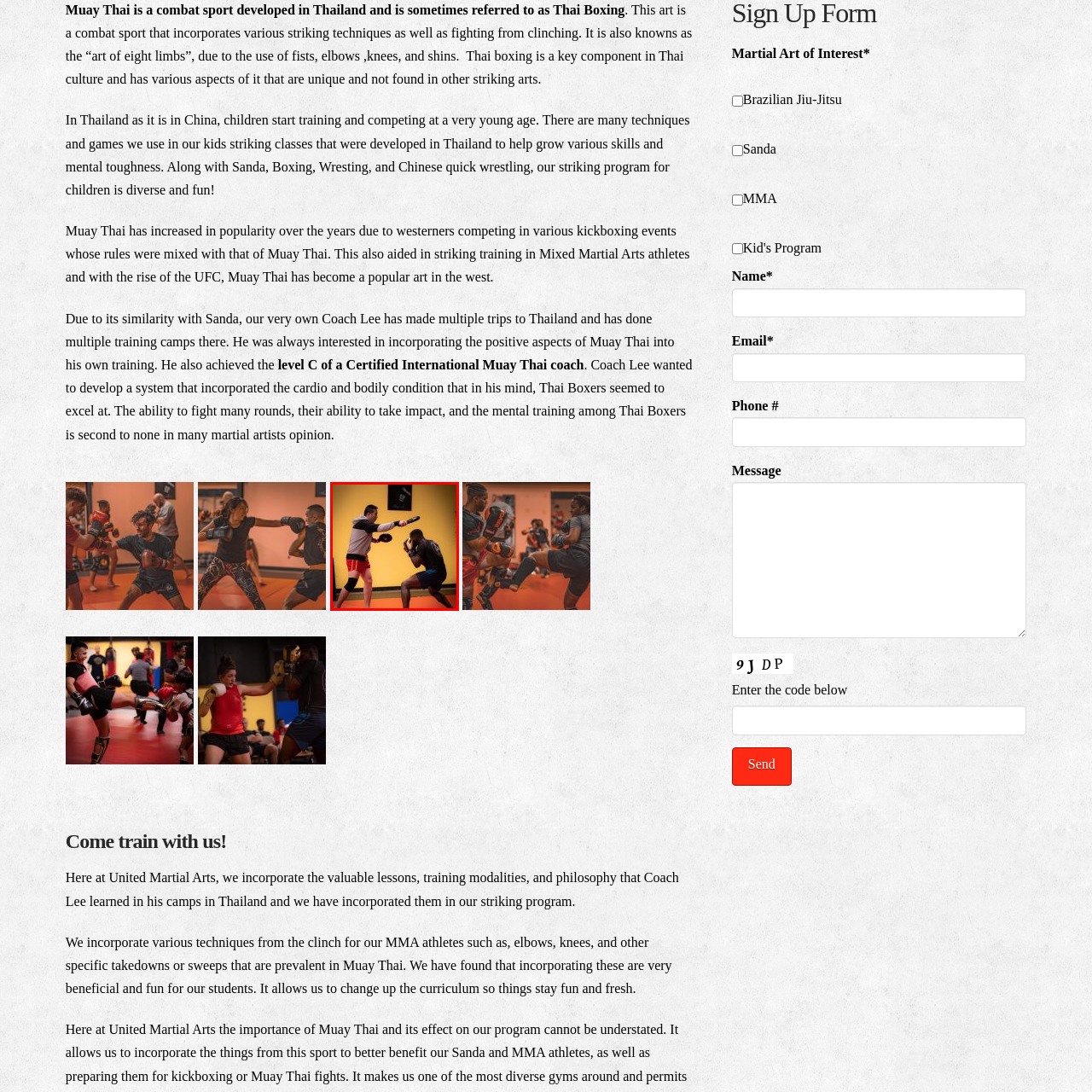How many fighters are engaging in the training session?
Inspect the image enclosed within the red bounding box and provide a detailed answer to the question, using insights from the image.

The caption explicitly states that 'two fighters engage in a training session', indicating that there are two practitioners involved in the session.